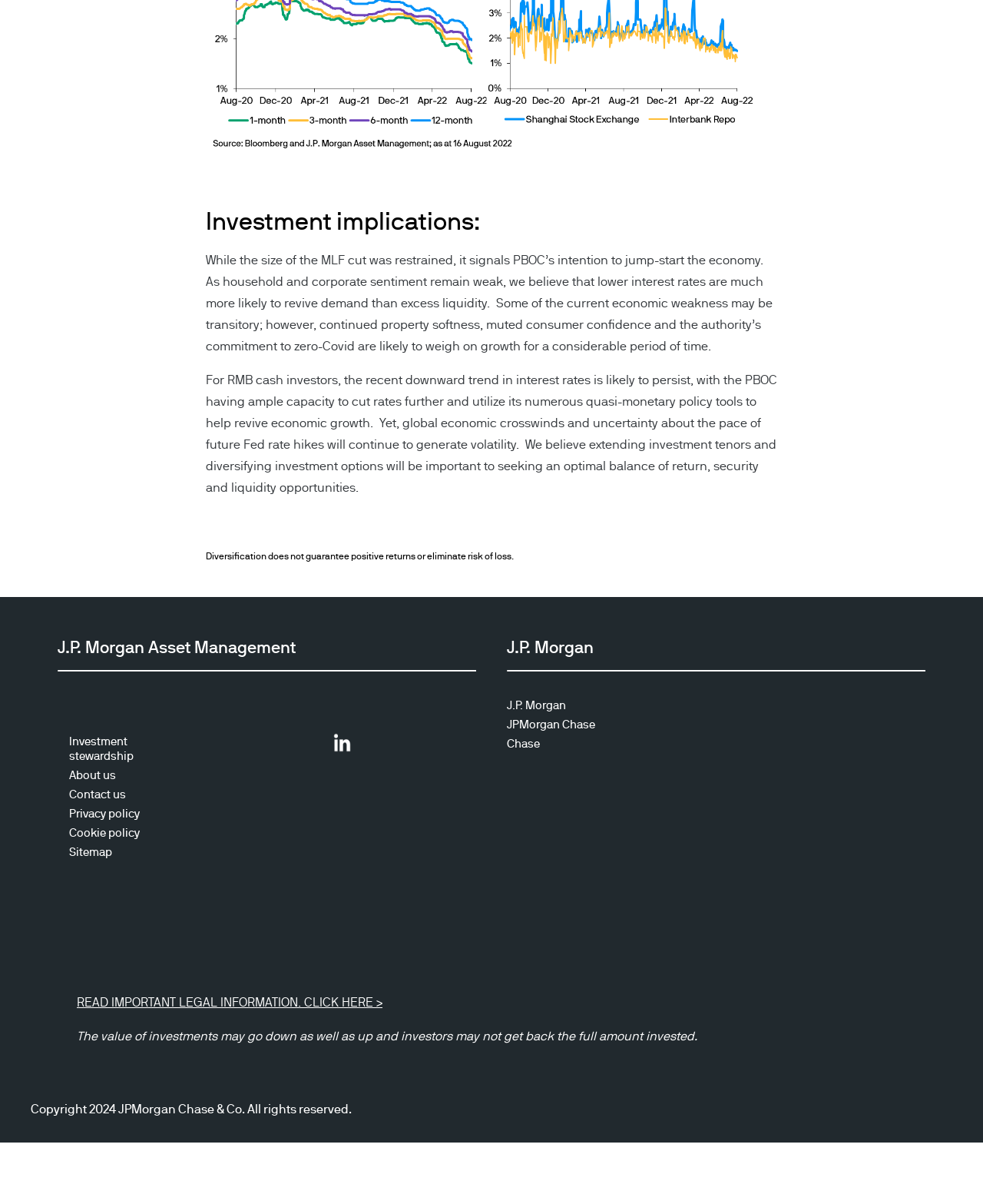Can you provide the bounding box coordinates for the element that should be clicked to implement the instruction: "Click on the 'Contact us' link"?

[0.07, 0.654, 0.169, 0.666]